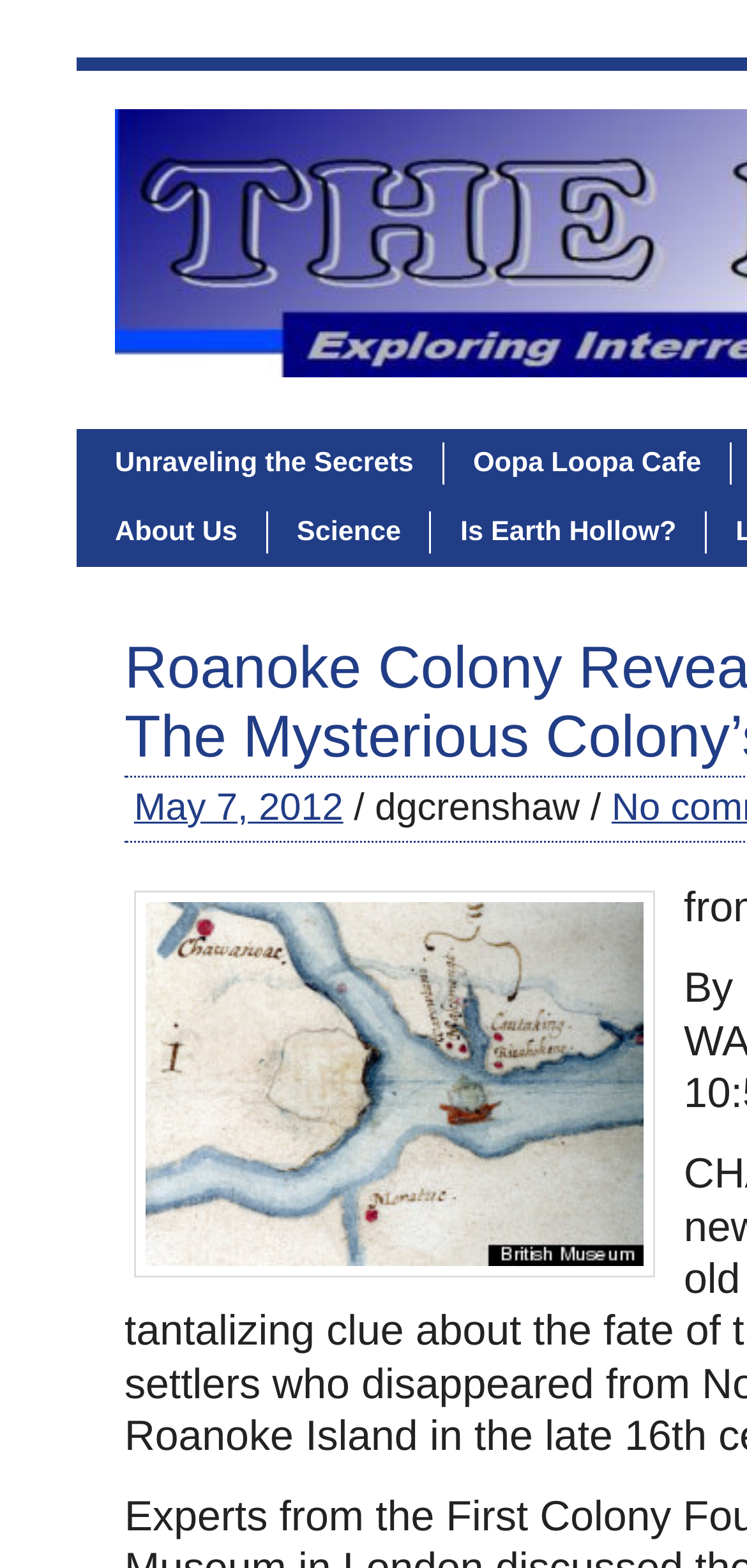Please respond in a single word or phrase: 
What is the date mentioned in the webpage?

May 7, 2012